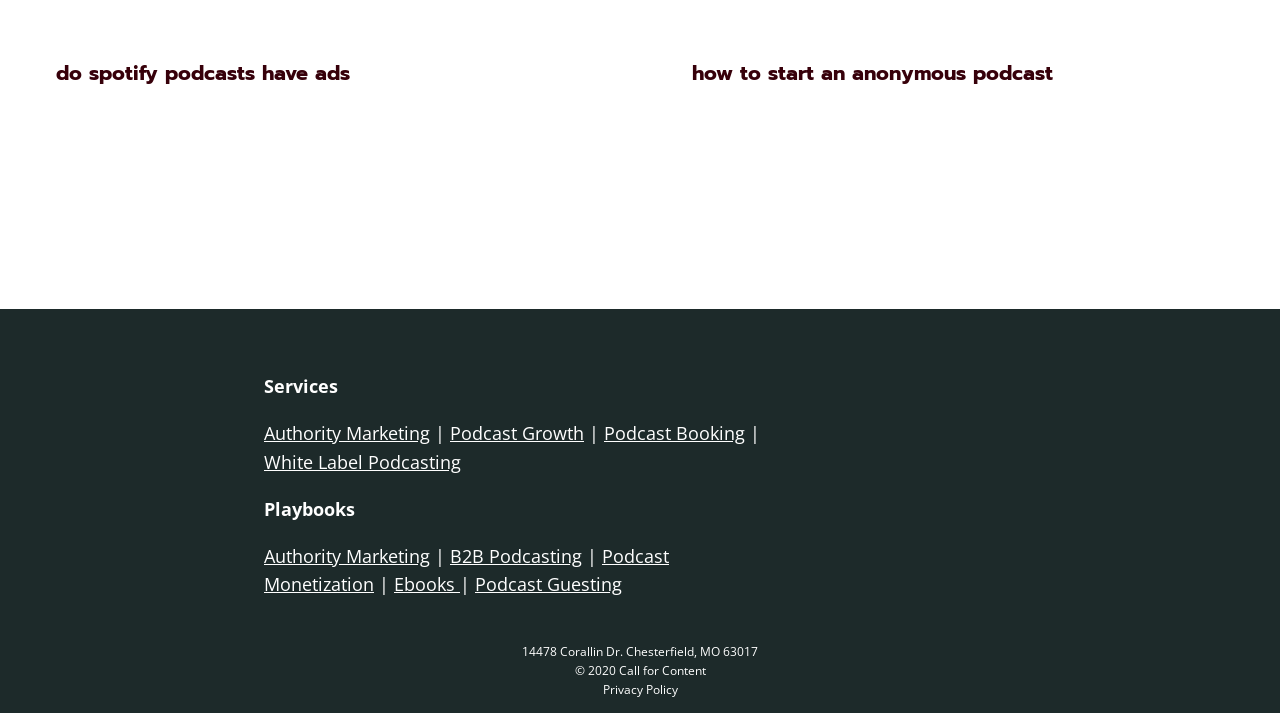Using the information shown in the image, answer the question with as much detail as possible: What is the address of the company?

The address of the company is mentioned at the bottom of the webpage, which is 14478 Corallin Dr. Chesterfield, MO 63017. This suggests that the company is physically located at this address.